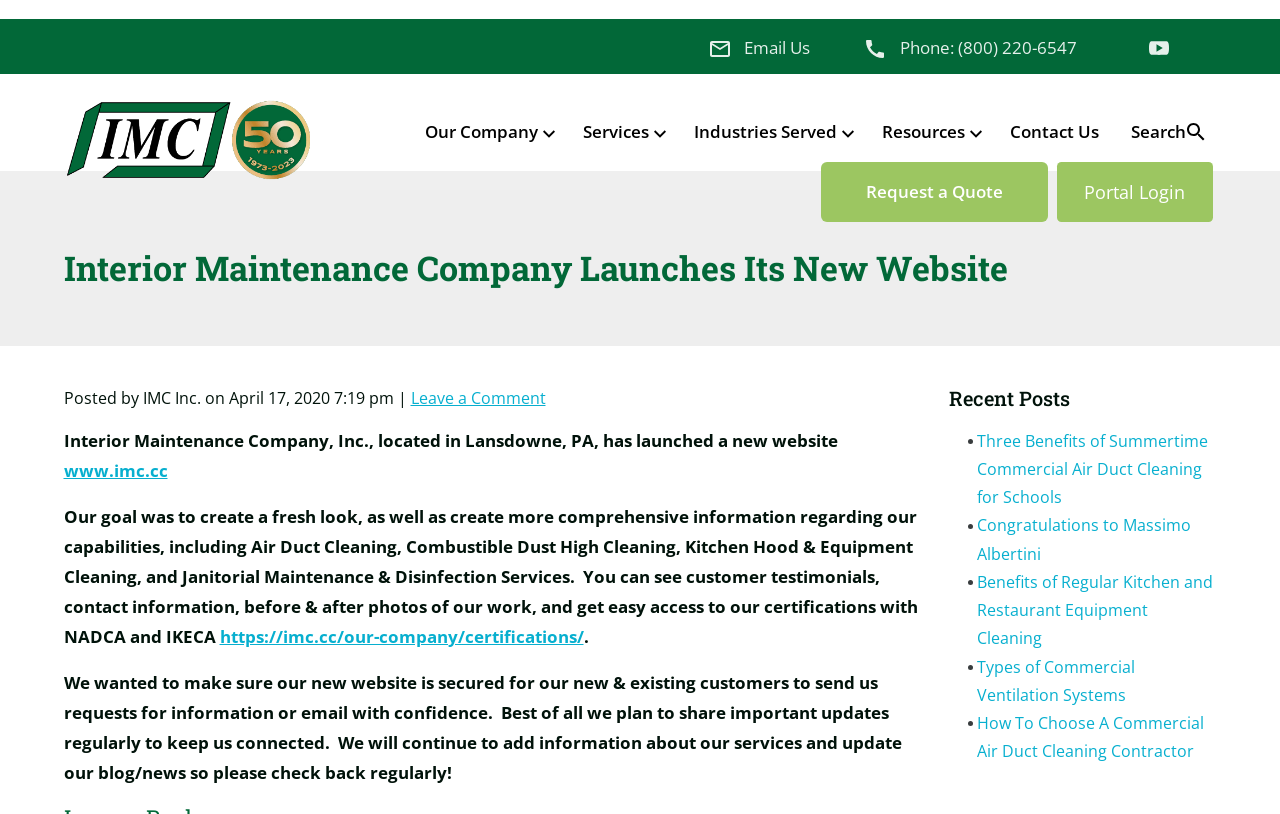Please determine the headline of the webpage and provide its content.

Interior Maintenance Company Launches Its New Website